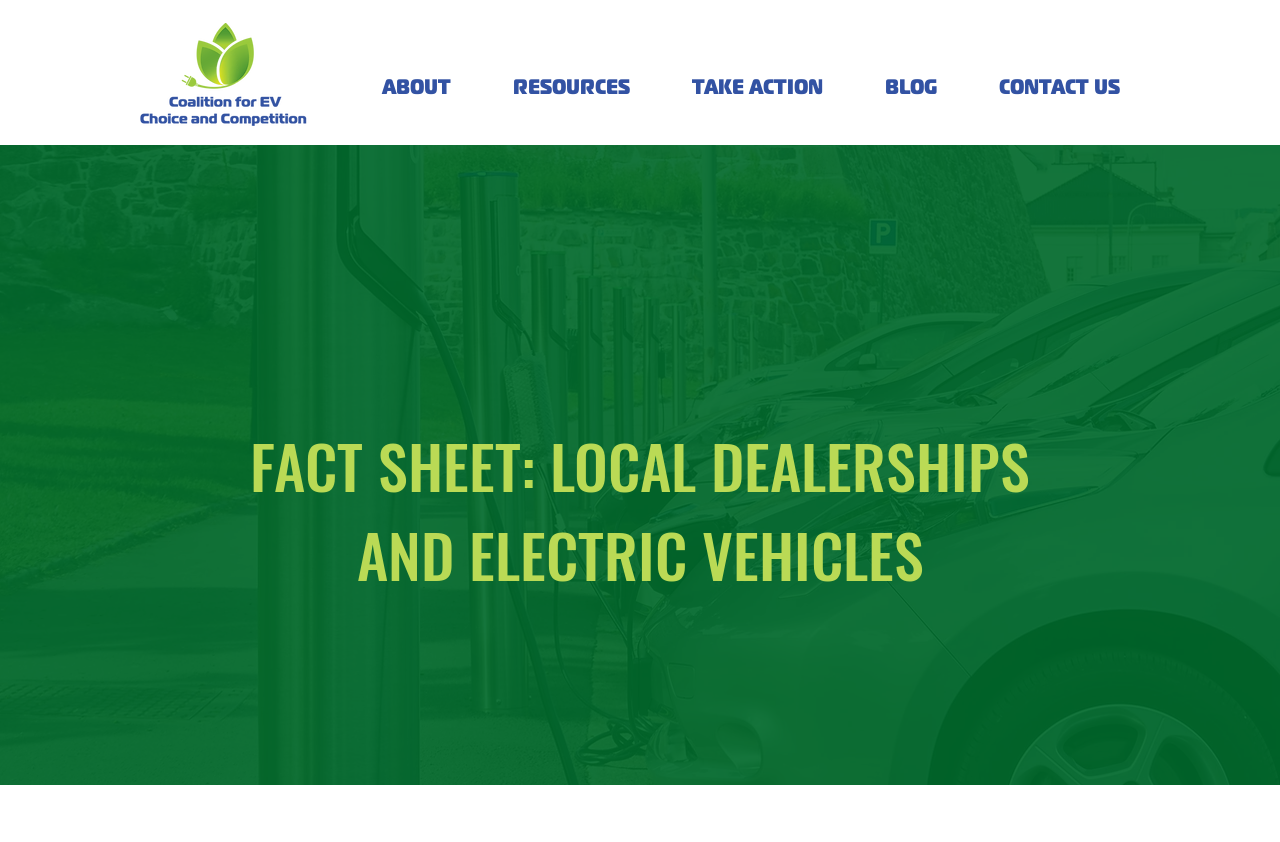Determine the bounding box of the UI element mentioned here: "ABOUT". The coordinates must be in the format [left, top, right, bottom] with values ranging from 0 to 1.

[0.273, 0.072, 0.377, 0.132]